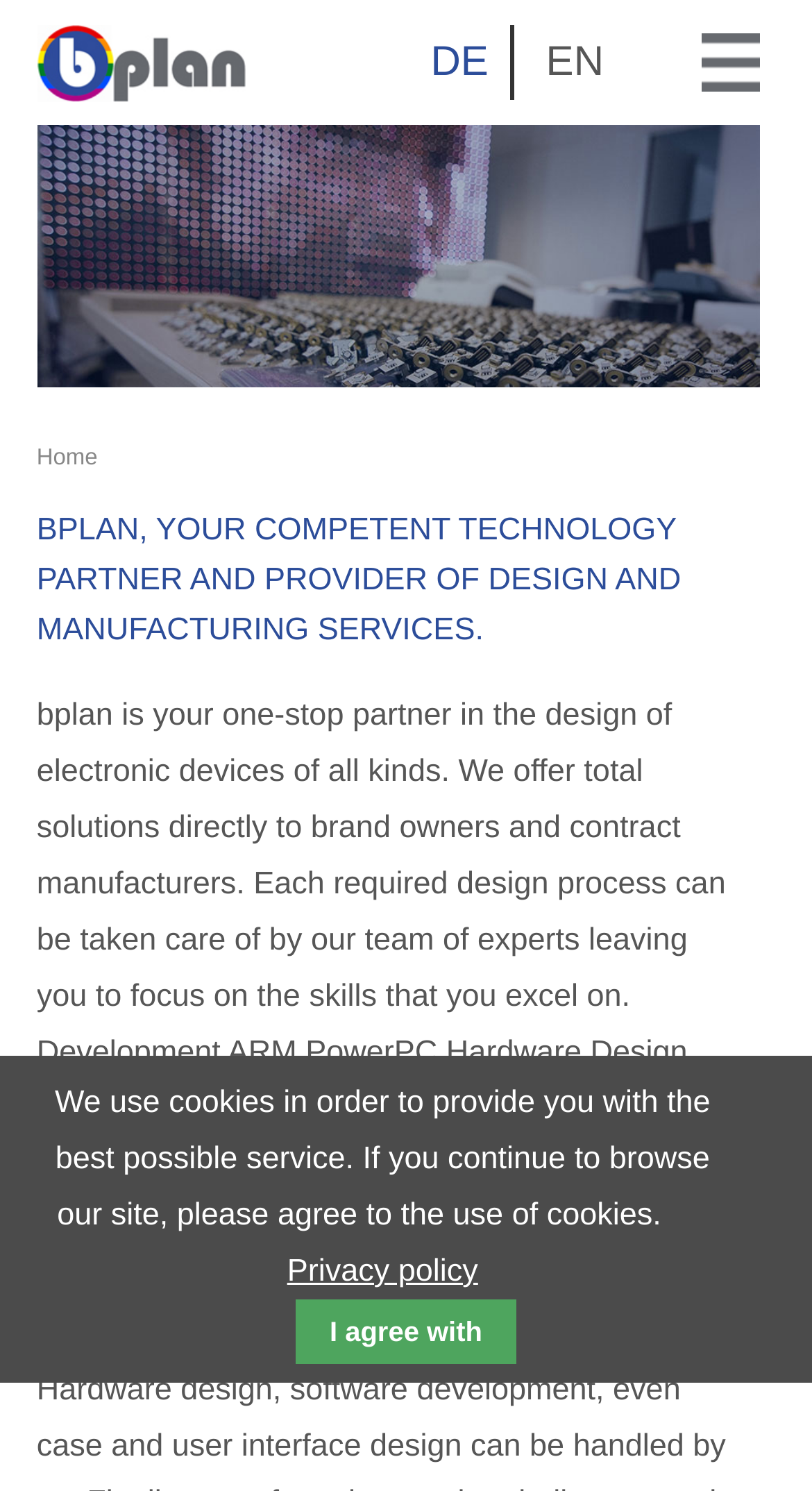Using the description "Home", locate and provide the bounding box of the UI element.

[0.045, 0.299, 0.12, 0.316]